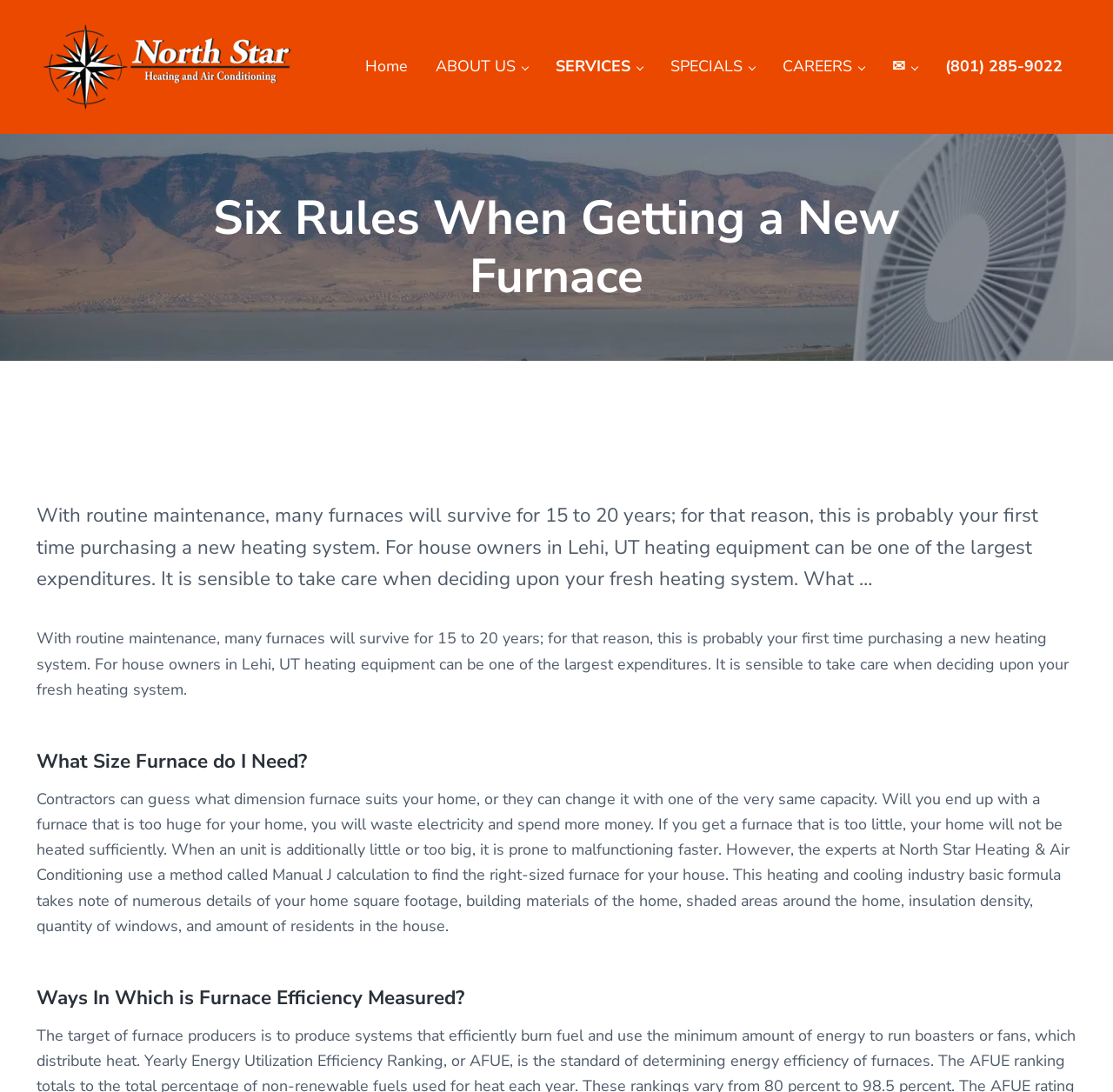Locate the bounding box coordinates of the clickable region necessary to complete the following instruction: "Click the 'Home' link". Provide the coordinates in the format of four float numbers between 0 and 1, i.e., [left, top, right, bottom].

[0.316, 0.04, 0.379, 0.083]